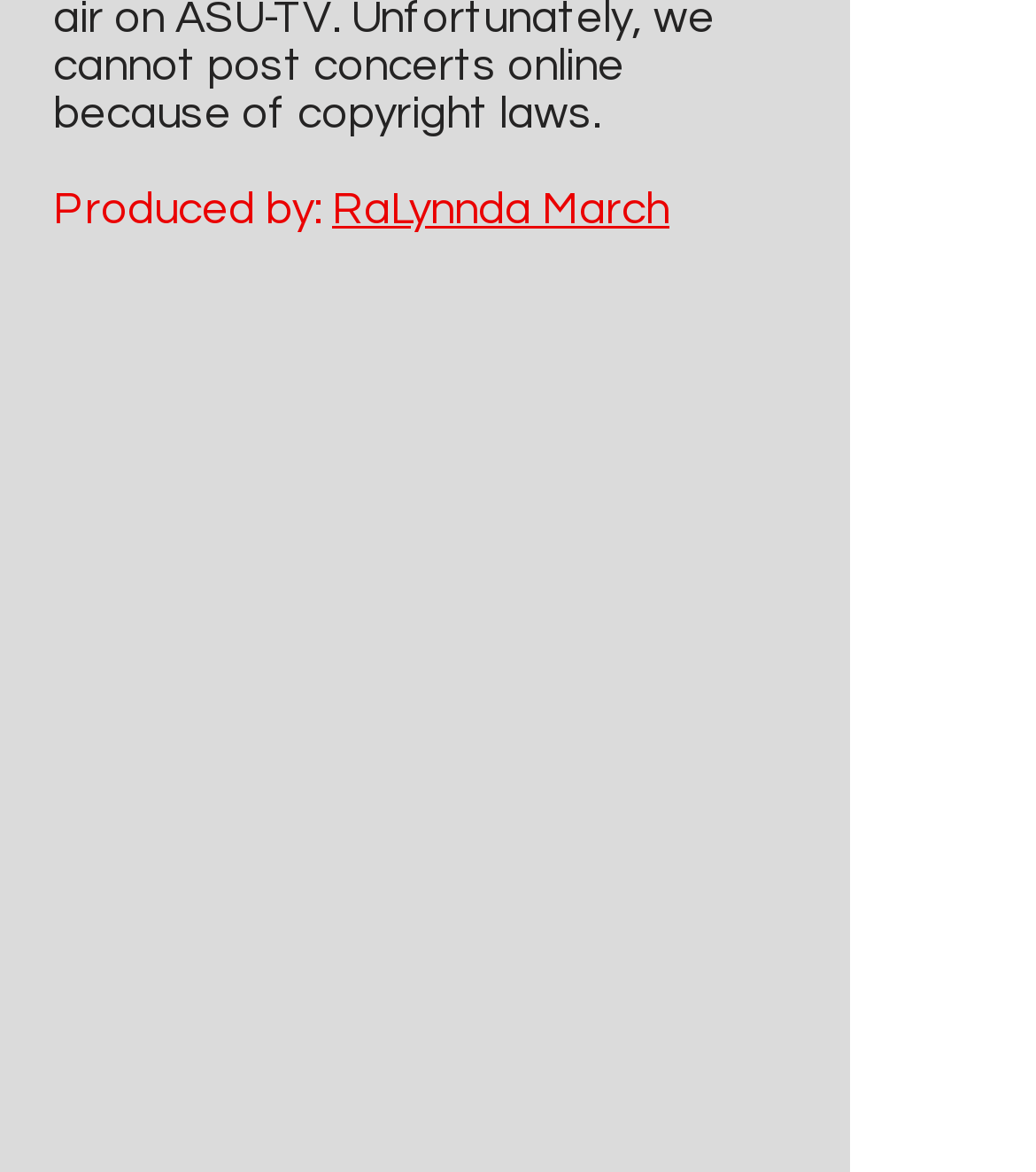What is the phone number?
Craft a detailed and extensive response to the question.

The phone number is provided in the 'Phone:' section near the bottom of the webpage, which is a link element with a bounding box coordinate of [0.172, 0.819, 0.418, 0.85]. This link is adjacent to the static text 'Phone:', indicating that it is the phone number.